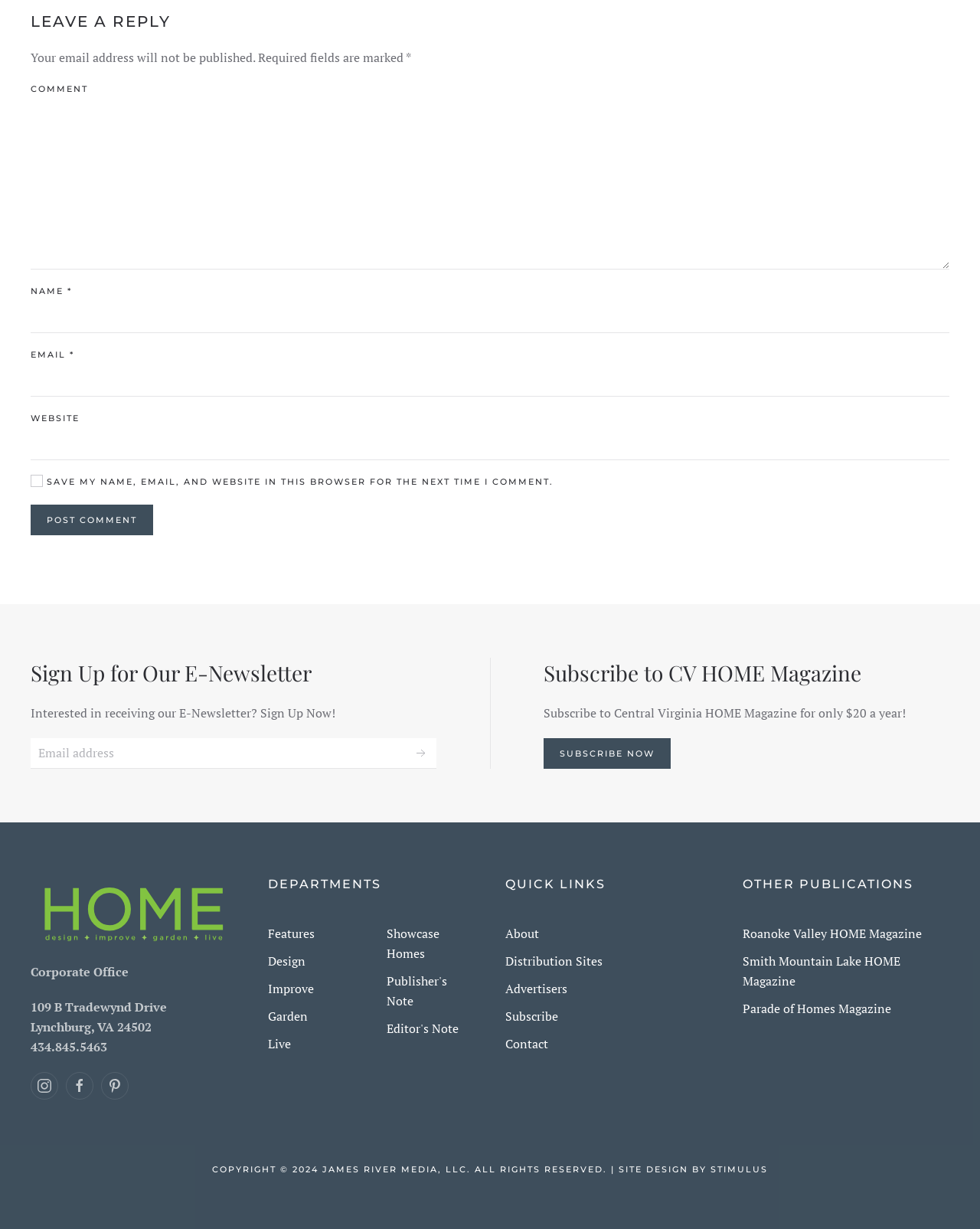Pinpoint the bounding box coordinates of the clickable area necessary to execute the following instruction: "leave a reply". The coordinates should be given as four float numbers between 0 and 1, namely [left, top, right, bottom].

[0.031, 0.009, 0.969, 0.026]